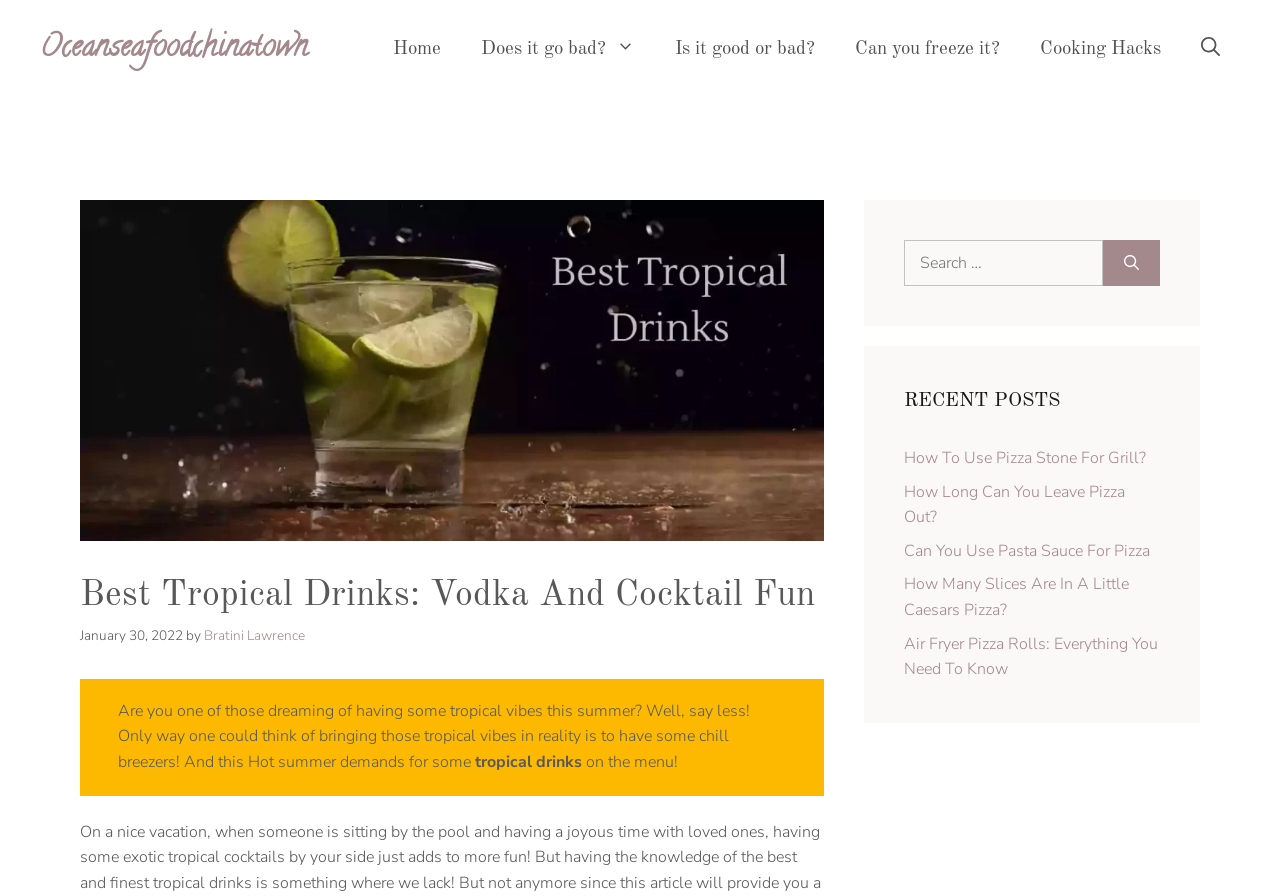Give a short answer using one word or phrase for the question:
What is the purpose of the search bar?

Search for posts